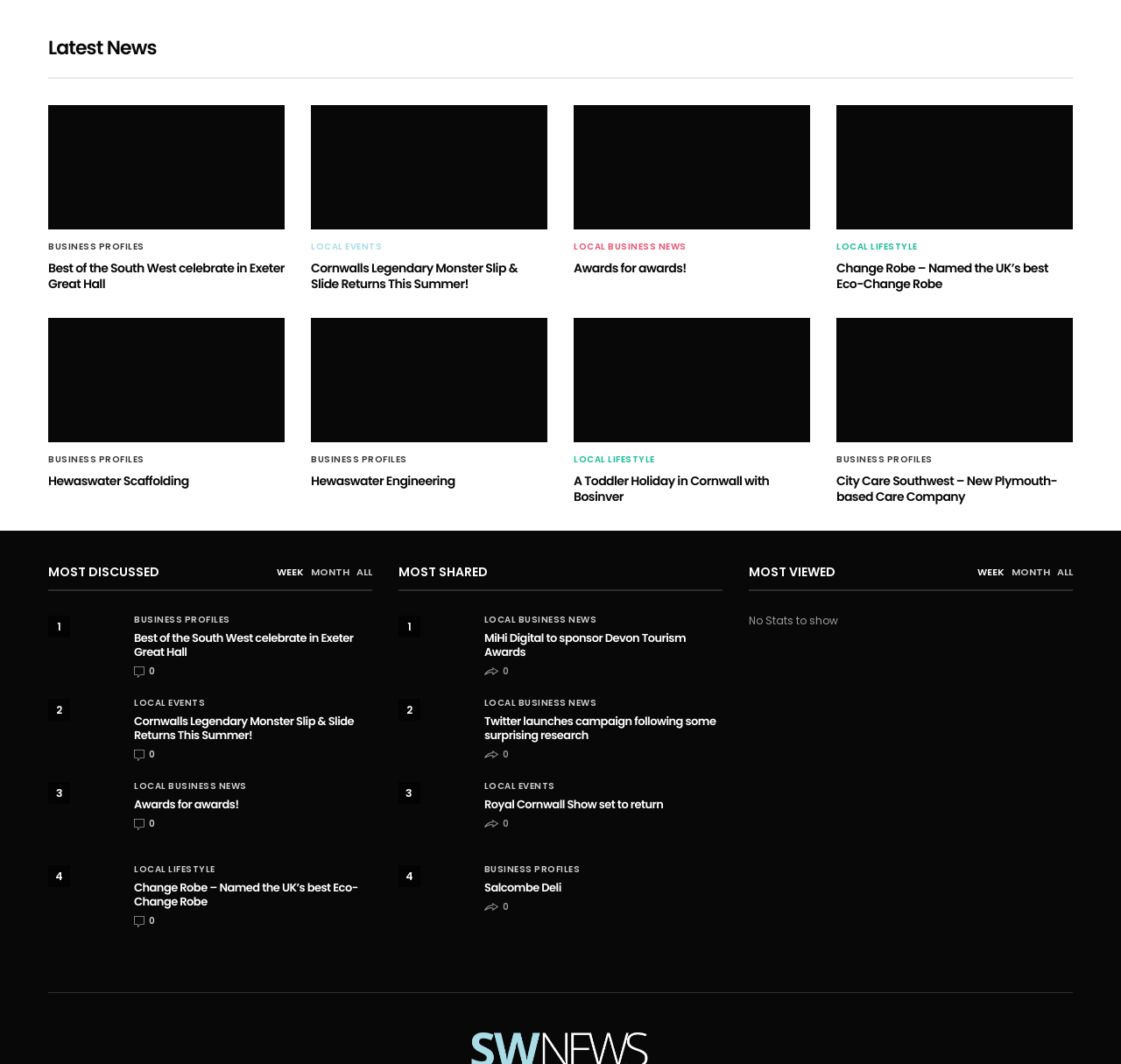Answer succinctly with a single word or phrase:
What is the category of the article 'Cornwalls Legendary Monster Slip & Slide Returns This Summer!'?

Local Events